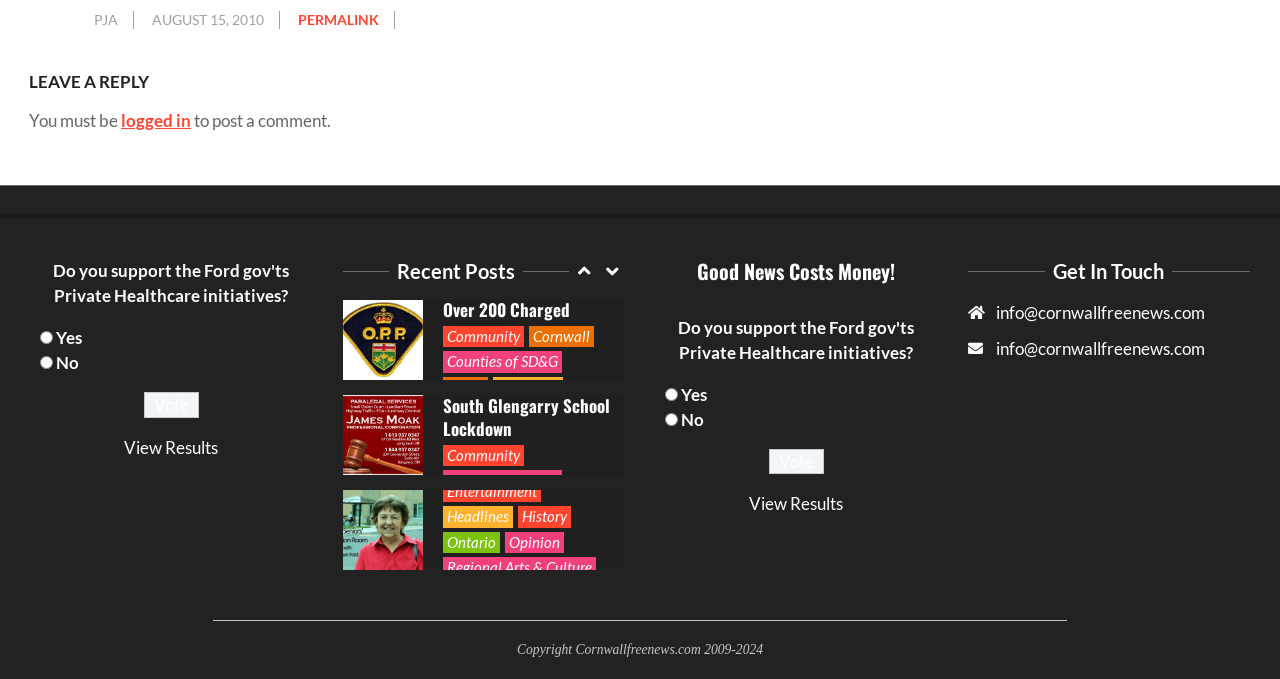Can you specify the bounding box coordinates of the area that needs to be clicked to fulfill the following instruction: "Click the 'Ontario' link"?

[0.346, 0.032, 0.39, 0.064]